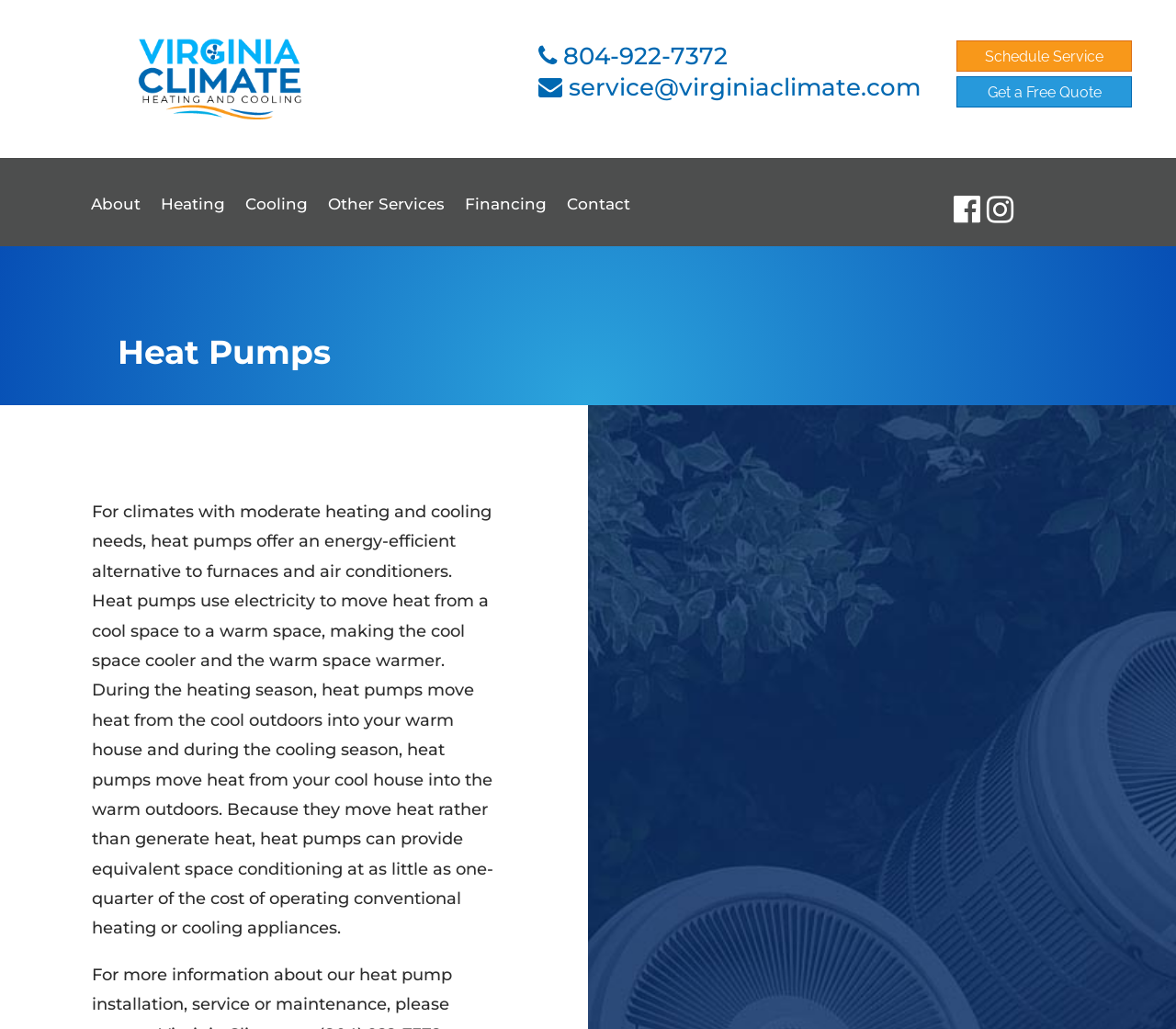Please locate the clickable area by providing the bounding box coordinates to follow this instruction: "Read the article '5 Things You Need to Know Before You Start Your Medical Residency'".

None